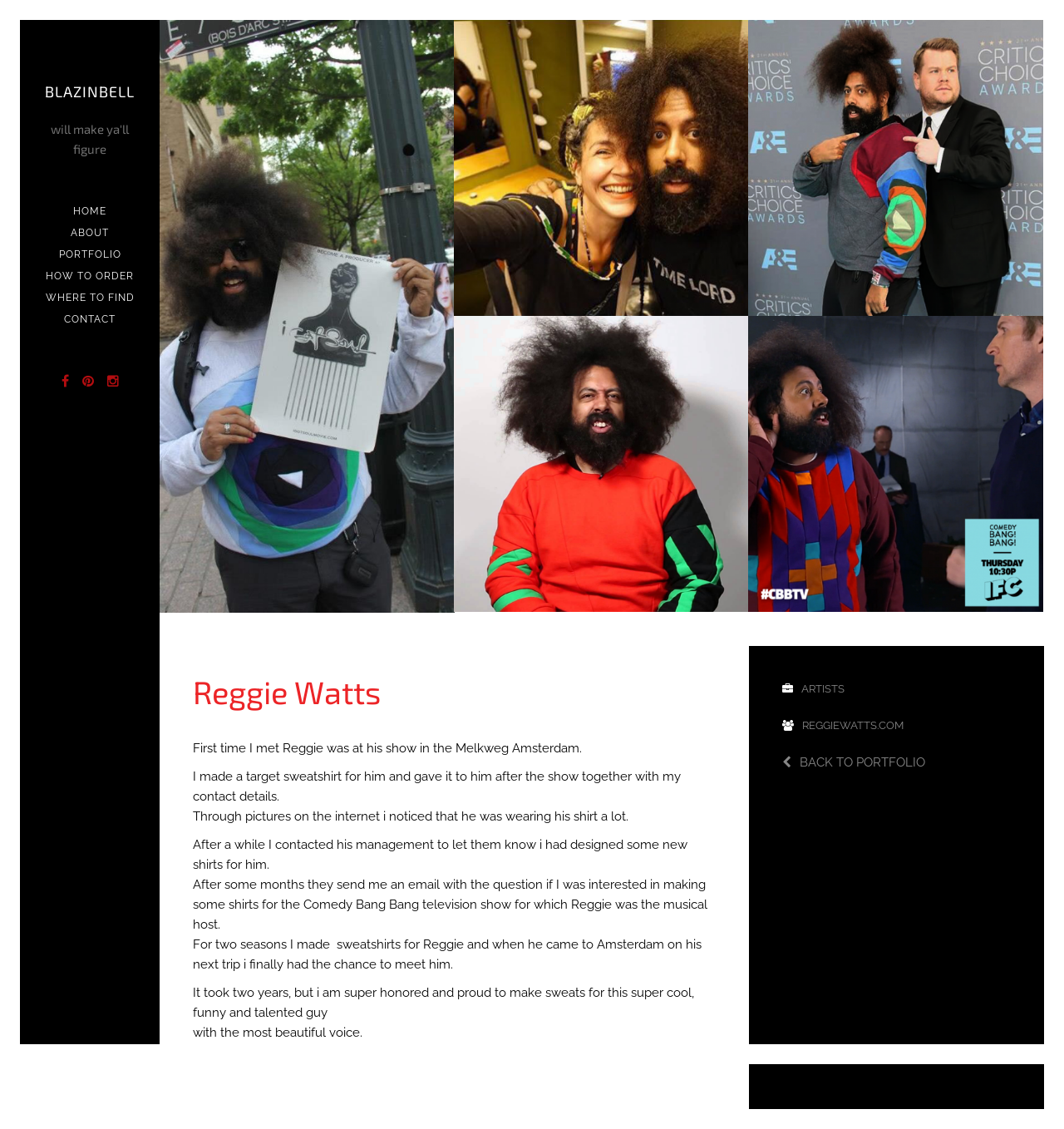Refer to the screenshot and give an in-depth answer to this question: What is the name of the TV show mentioned on the webpage?

The TV show 'Comedy Bang Bang' is mentioned in the static text element with bounding box coordinates [0.181, 0.794, 0.665, 0.825]. This text element describes how the author was asked to design shirts for Reggie Watts for the TV show 'Comedy Bang Bang'.